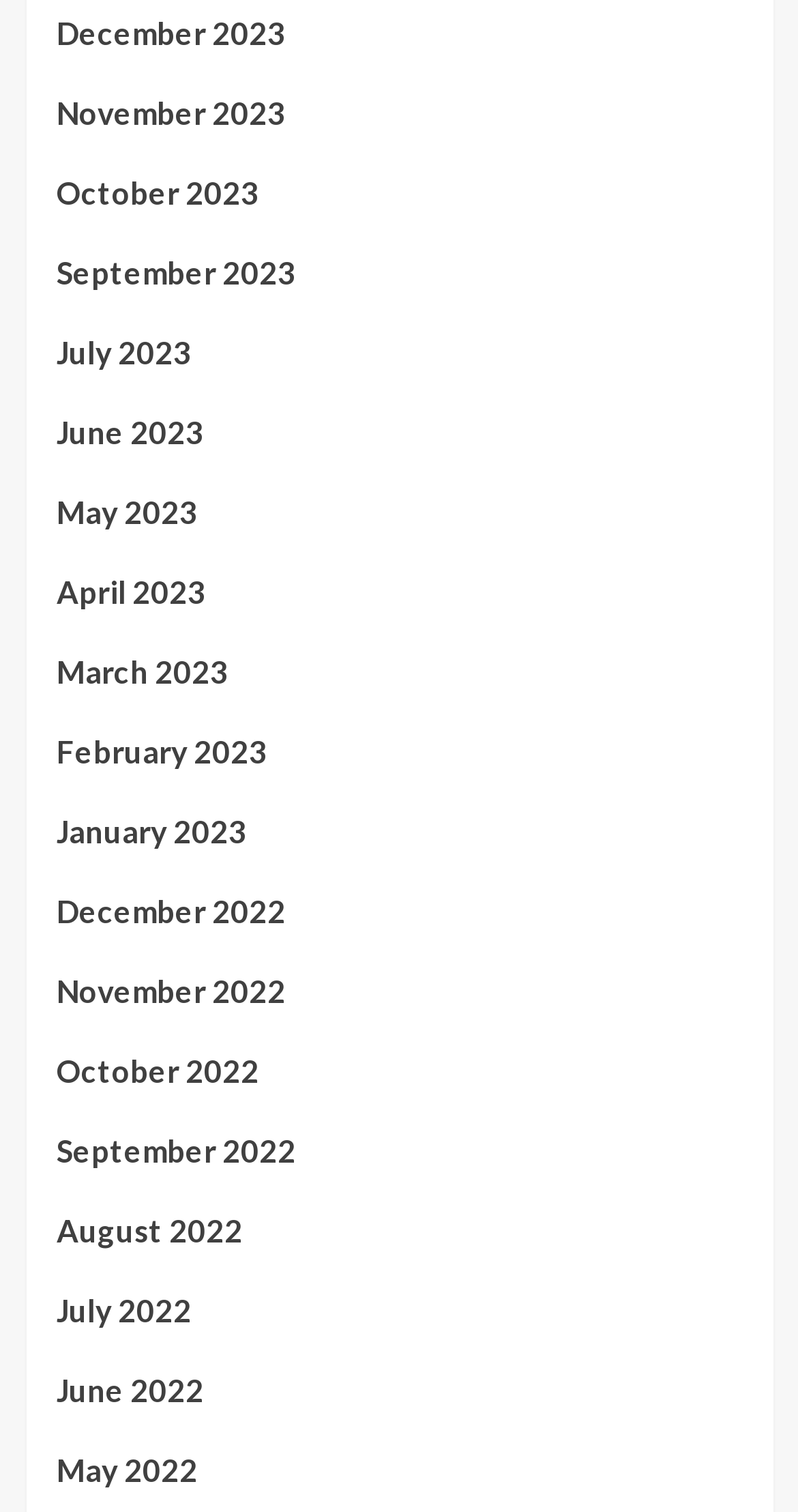Please determine the bounding box coordinates of the section I need to click to accomplish this instruction: "View Mark Twain Bookstore".

None